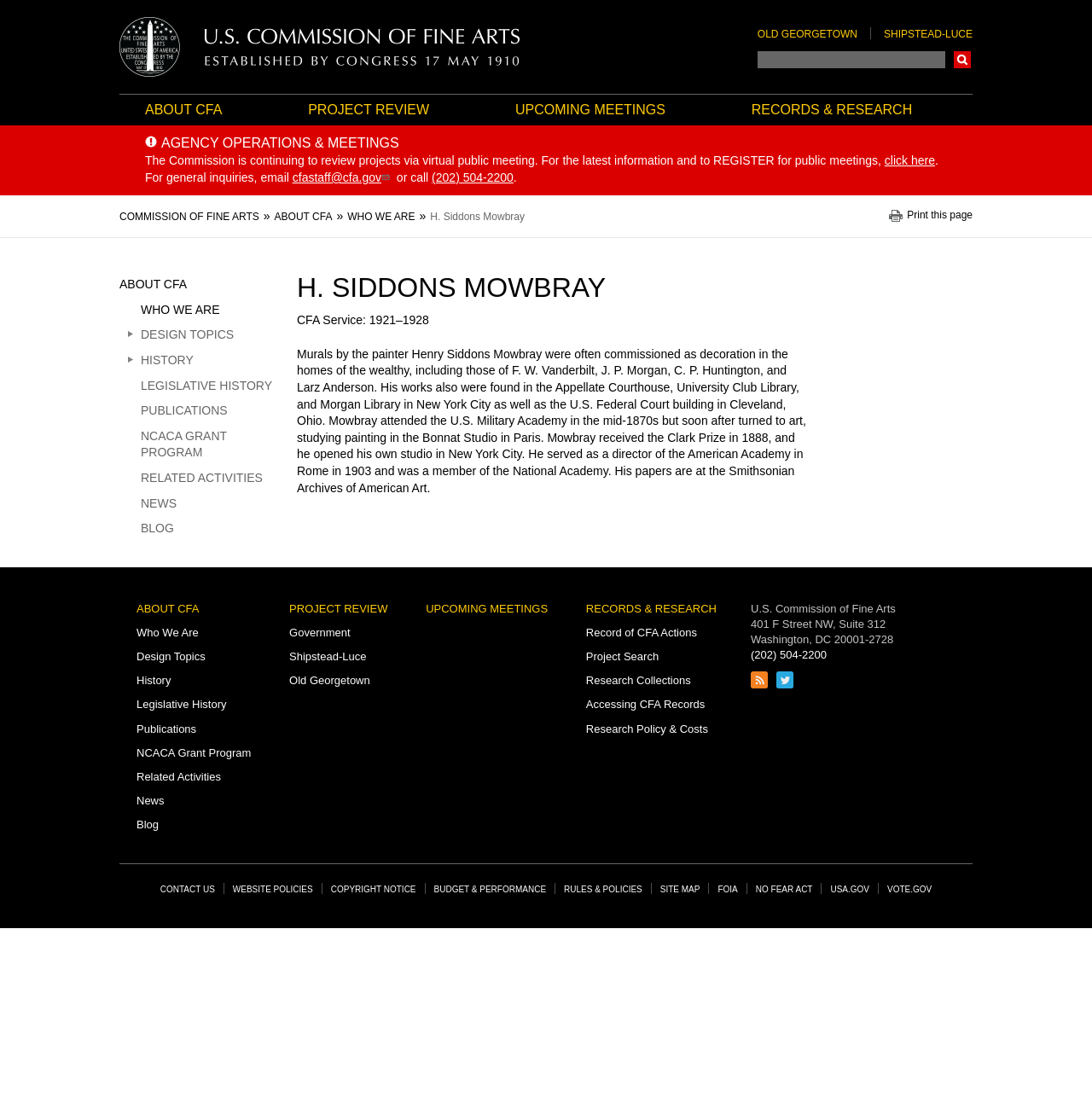Provide the bounding box coordinates of the HTML element this sentence describes: "History".

[0.125, 0.608, 0.157, 0.619]